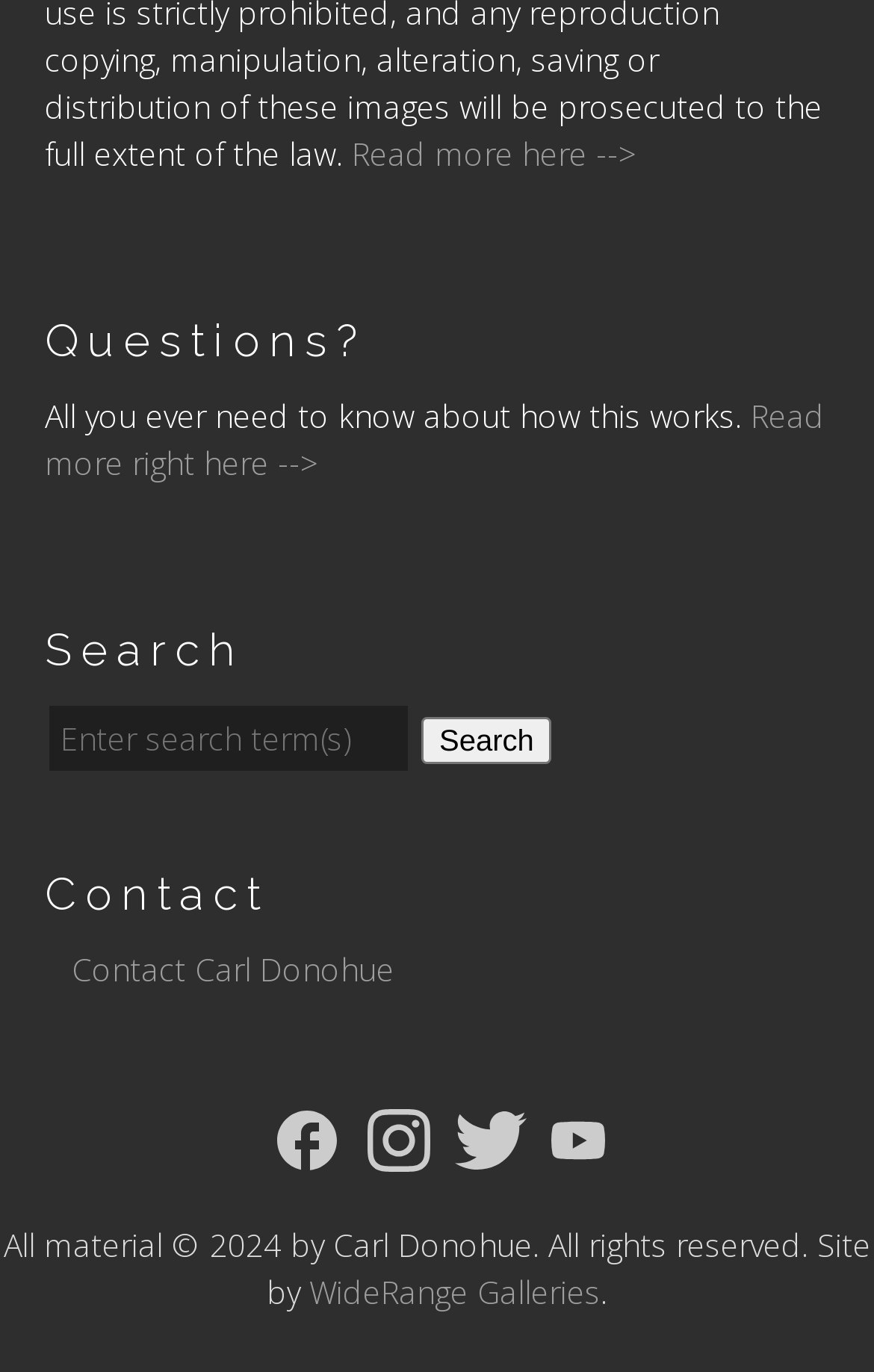Answer this question using a single word or a brief phrase:
Who designed the website?

WideRange Galleries